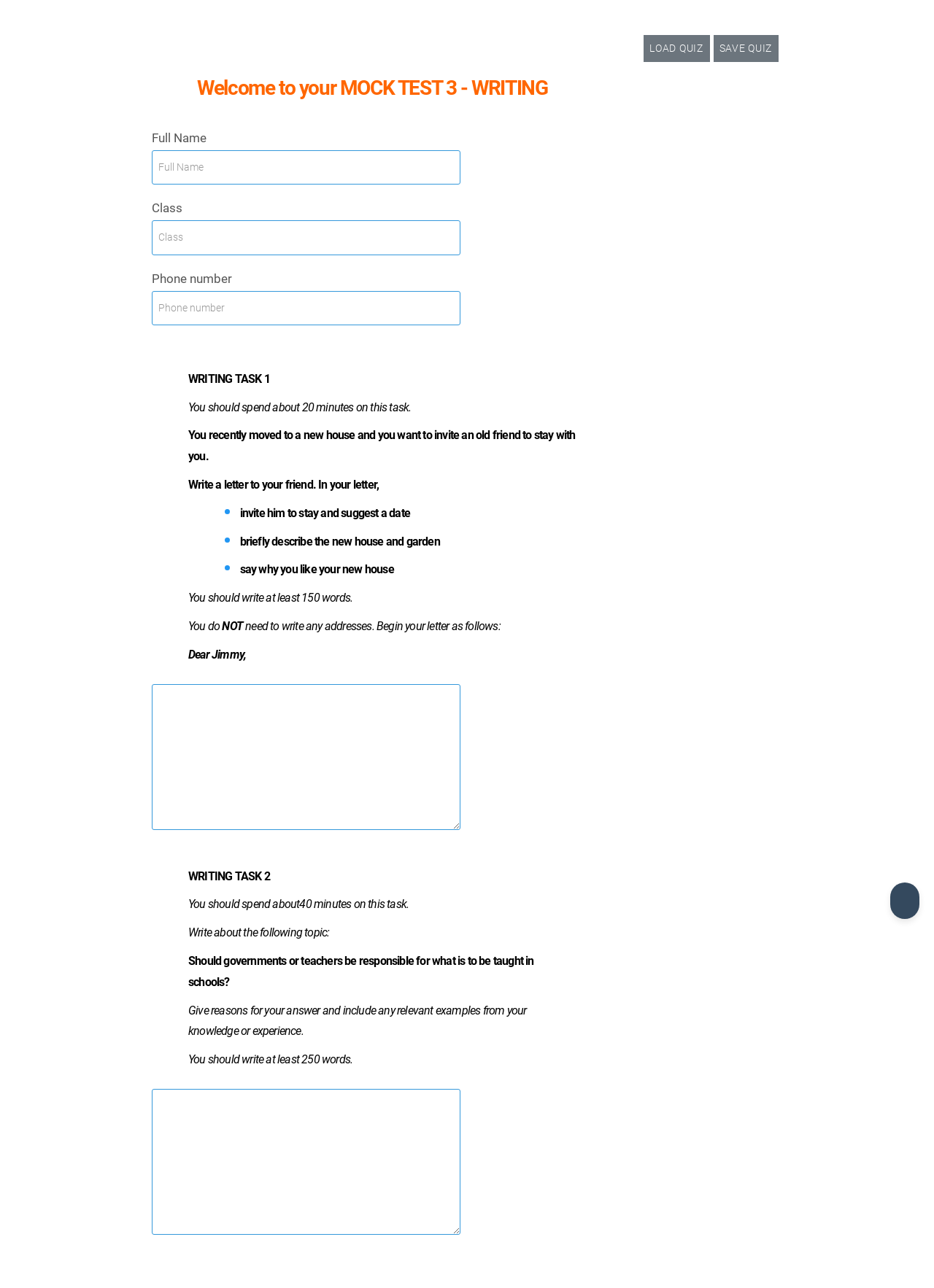What is the minimum word count for WRITING TASK 1?
We need a detailed and exhaustive answer to the question. Please elaborate.

The webpage explicitly states 'You should write at least 150 words' for WRITING TASK 1, indicating that this is the minimum word count required for this task.